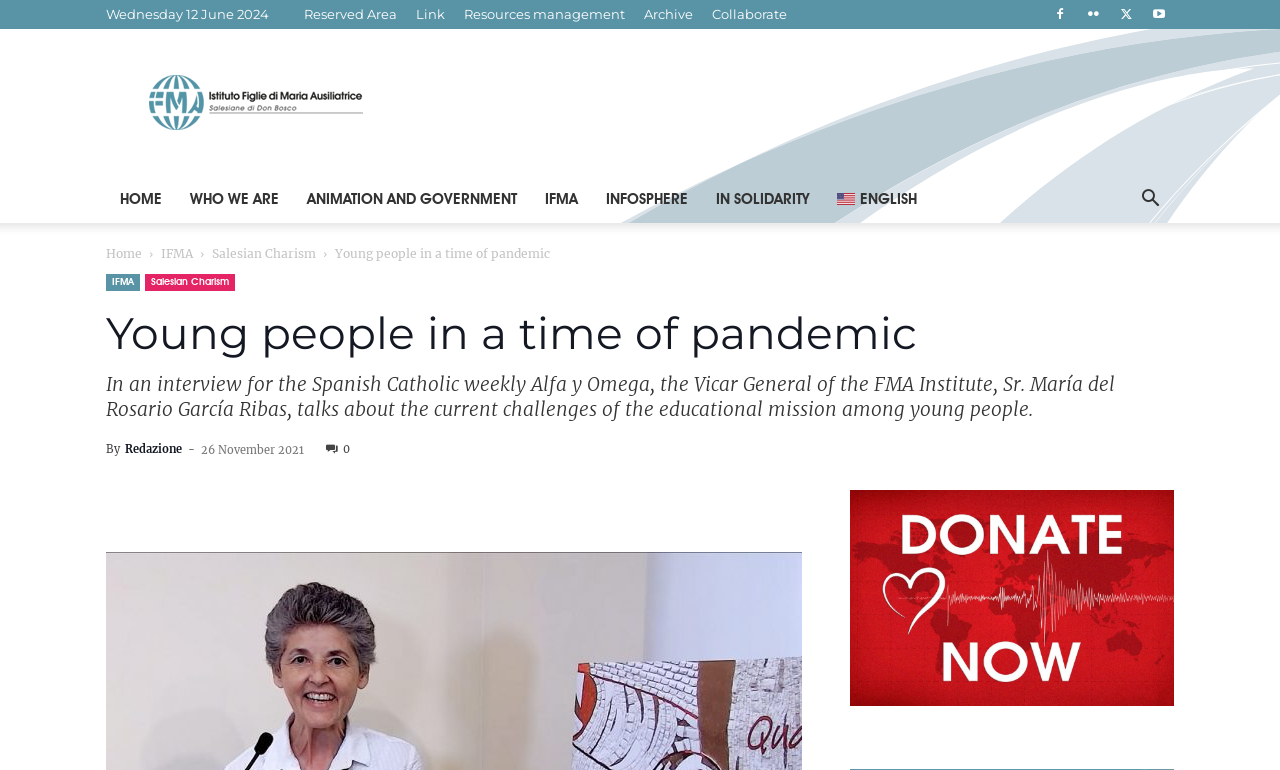What is the date displayed on the top of the webpage?
Please elaborate on the answer to the question with detailed information.

I found the date 'Wednesday 12 June 2024' at the top of the webpage, which is displayed as a static text element with a bounding box coordinate of [0.083, 0.008, 0.21, 0.029].